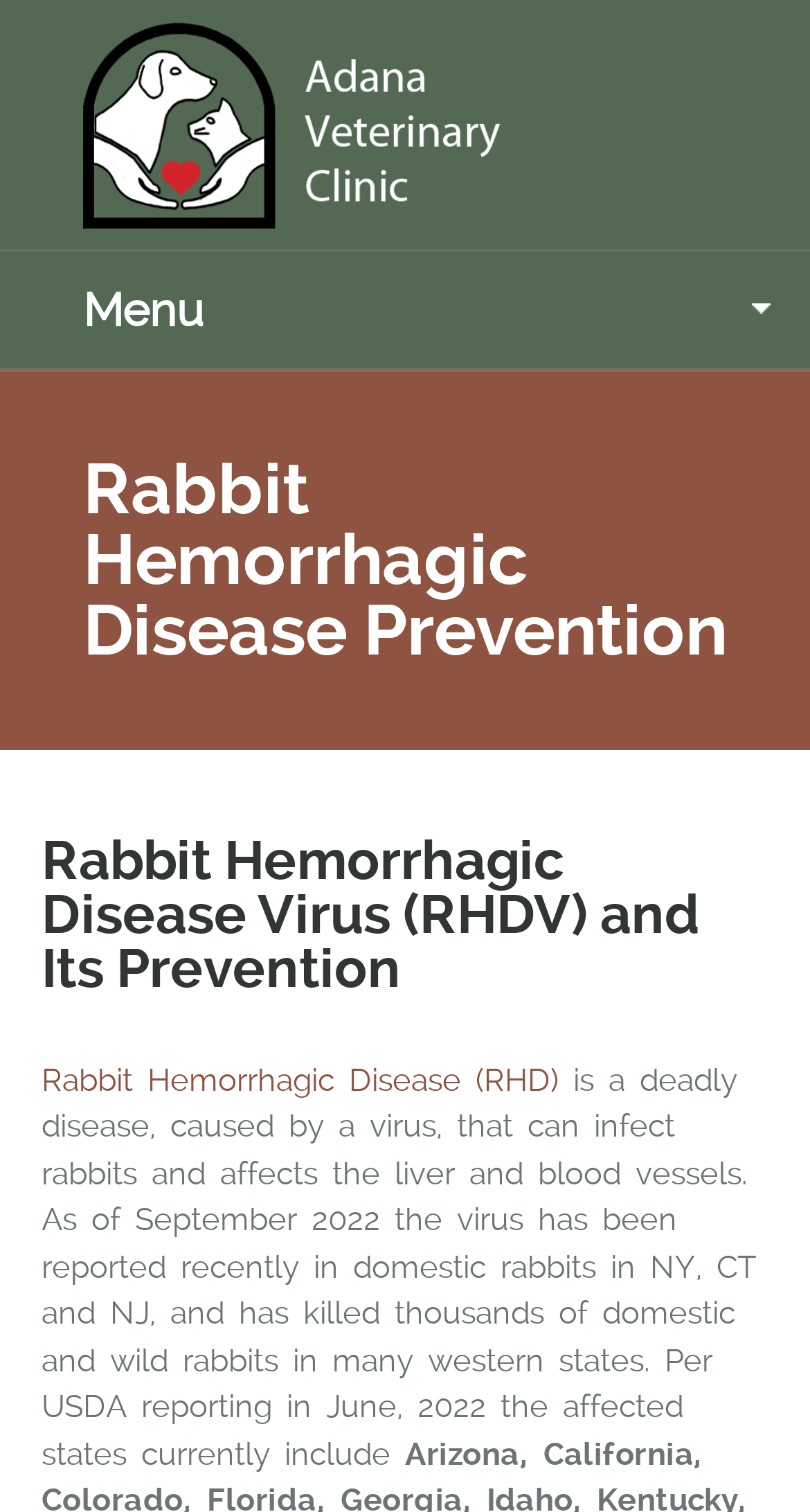From the element description: "Rabbit Hemorrhagic Disease (RHD)", extract the bounding box coordinates of the UI element. The coordinates should be expressed as four float numbers between 0 and 1, in the order [left, top, right, bottom].

[0.051, 0.702, 0.69, 0.727]